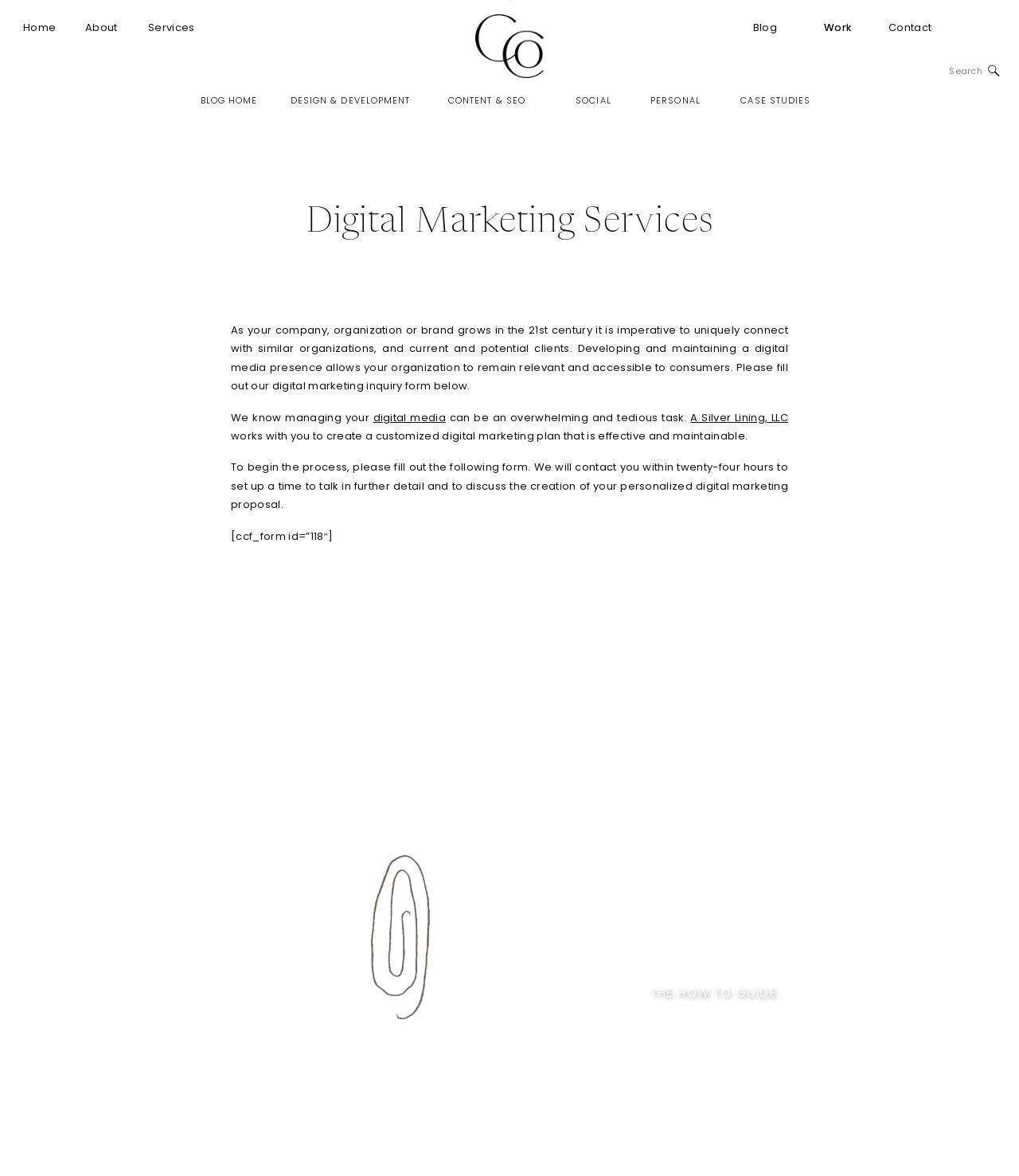What is the purpose of the form below?
From the screenshot, supply a one-word or short-phrase answer.

To create a digital marketing plan